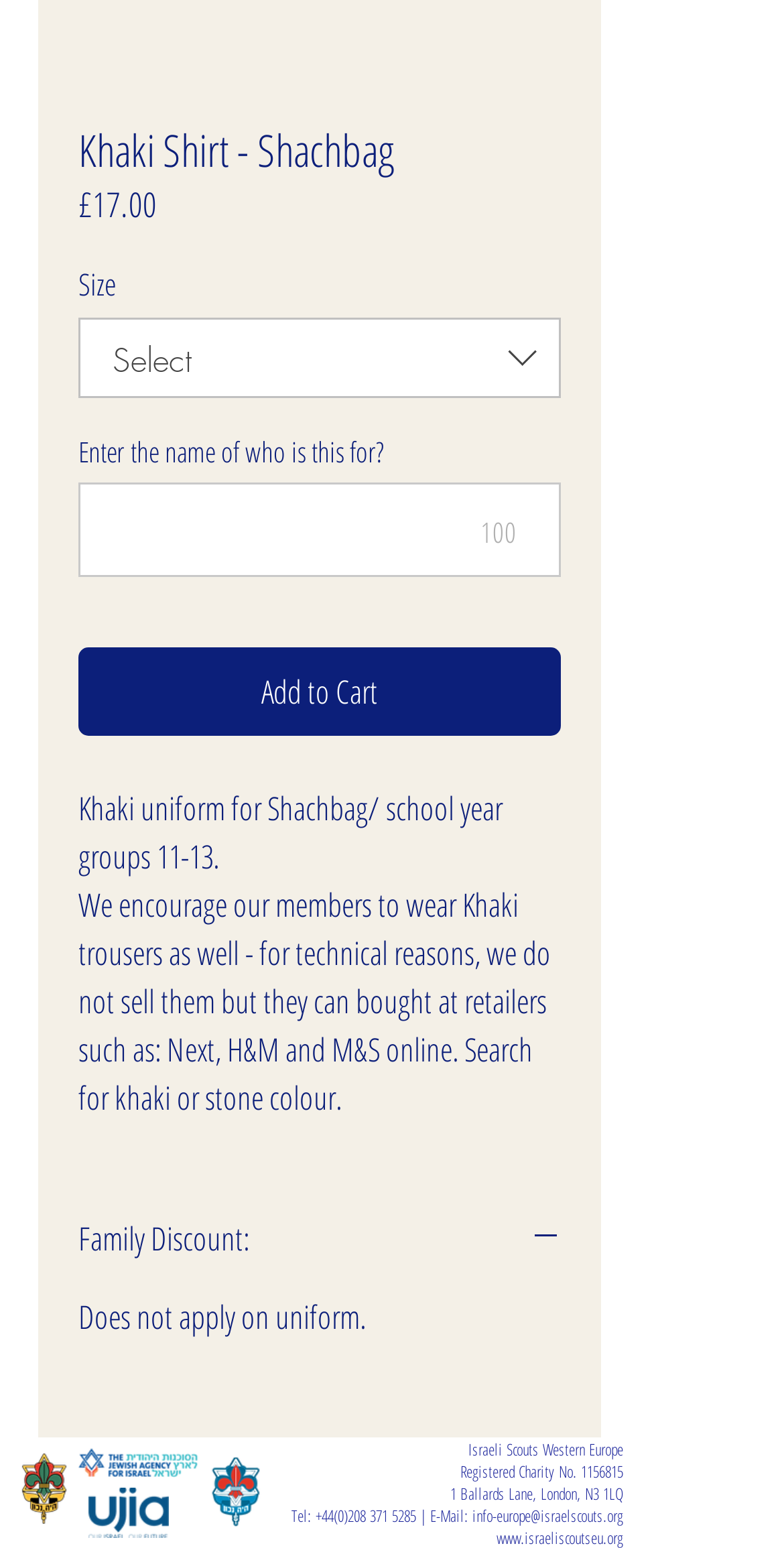Based on the element description: "Family Discount:", identify the UI element and provide its bounding box coordinates. Use four float numbers between 0 and 1, [left, top, right, bottom].

[0.1, 0.788, 0.715, 0.814]